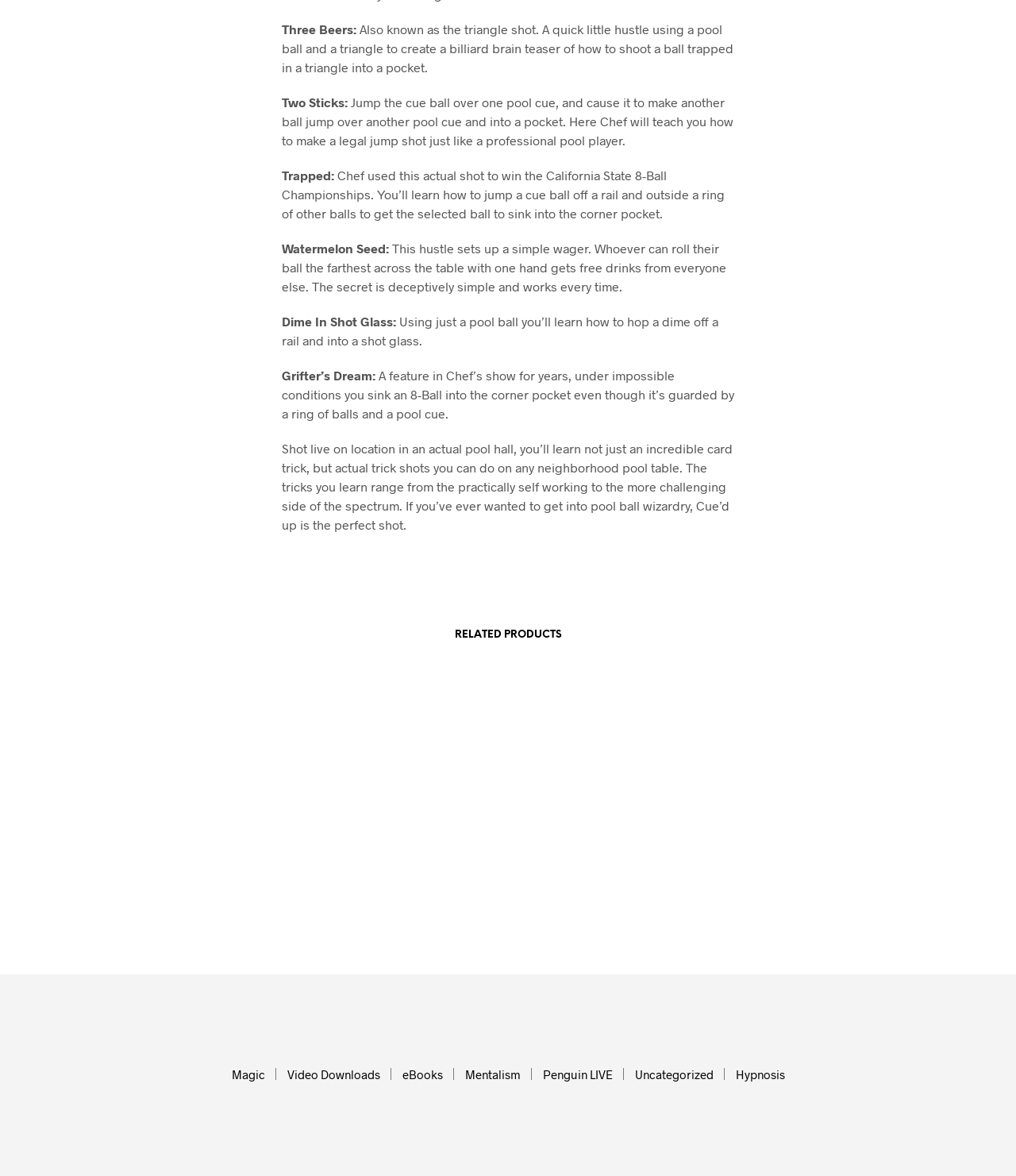Identify the coordinates of the bounding box for the element that must be clicked to accomplish the instruction: "Click on 'YOU KNEW by Nefesch'".

[0.517, 0.716, 0.612, 0.727]